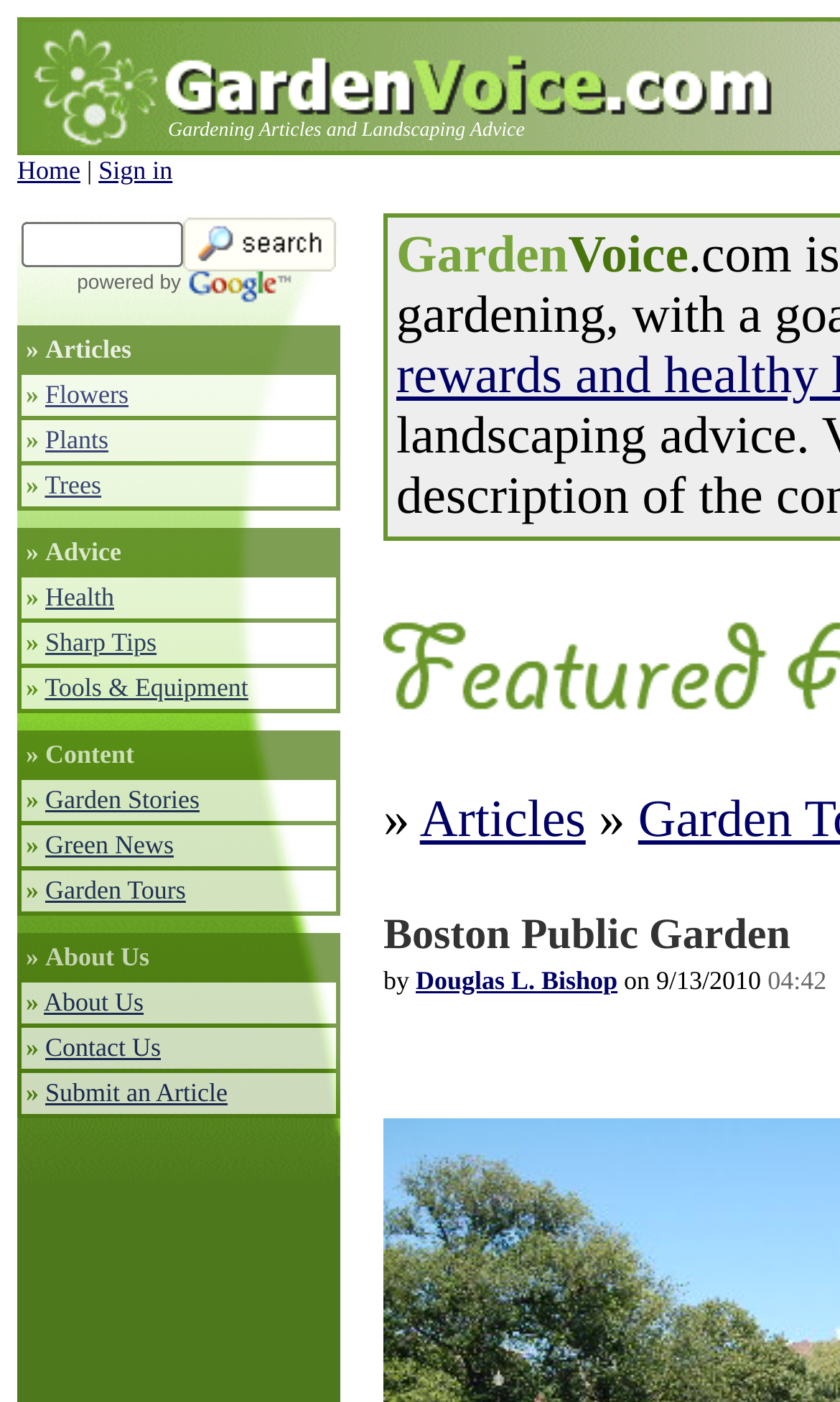Give the bounding box coordinates for the element described by: "Expeditions".

None